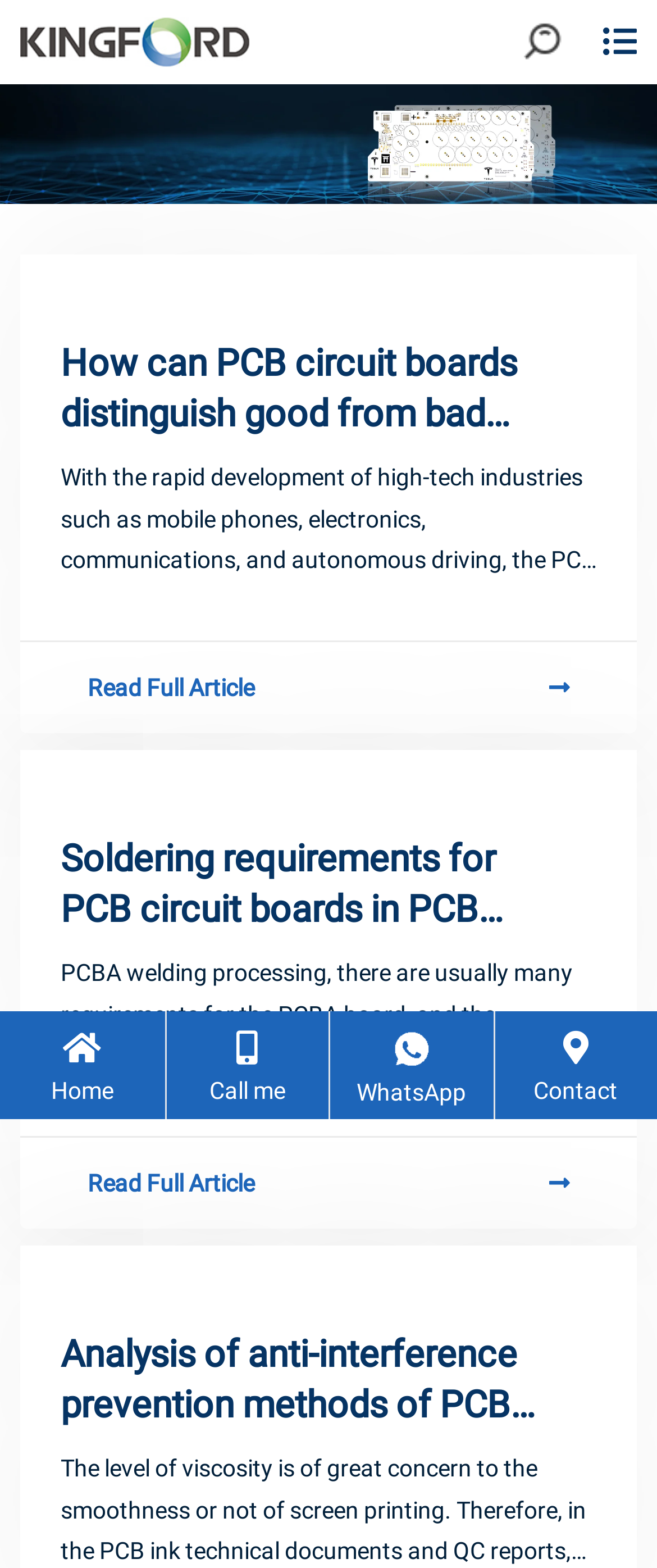How many articles are listed on the webpage?
Give a comprehensive and detailed explanation for the question.

I can see three headings with links to full articles, each with a 'Read Full Article' button. These are likely the three articles listed on the webpage.